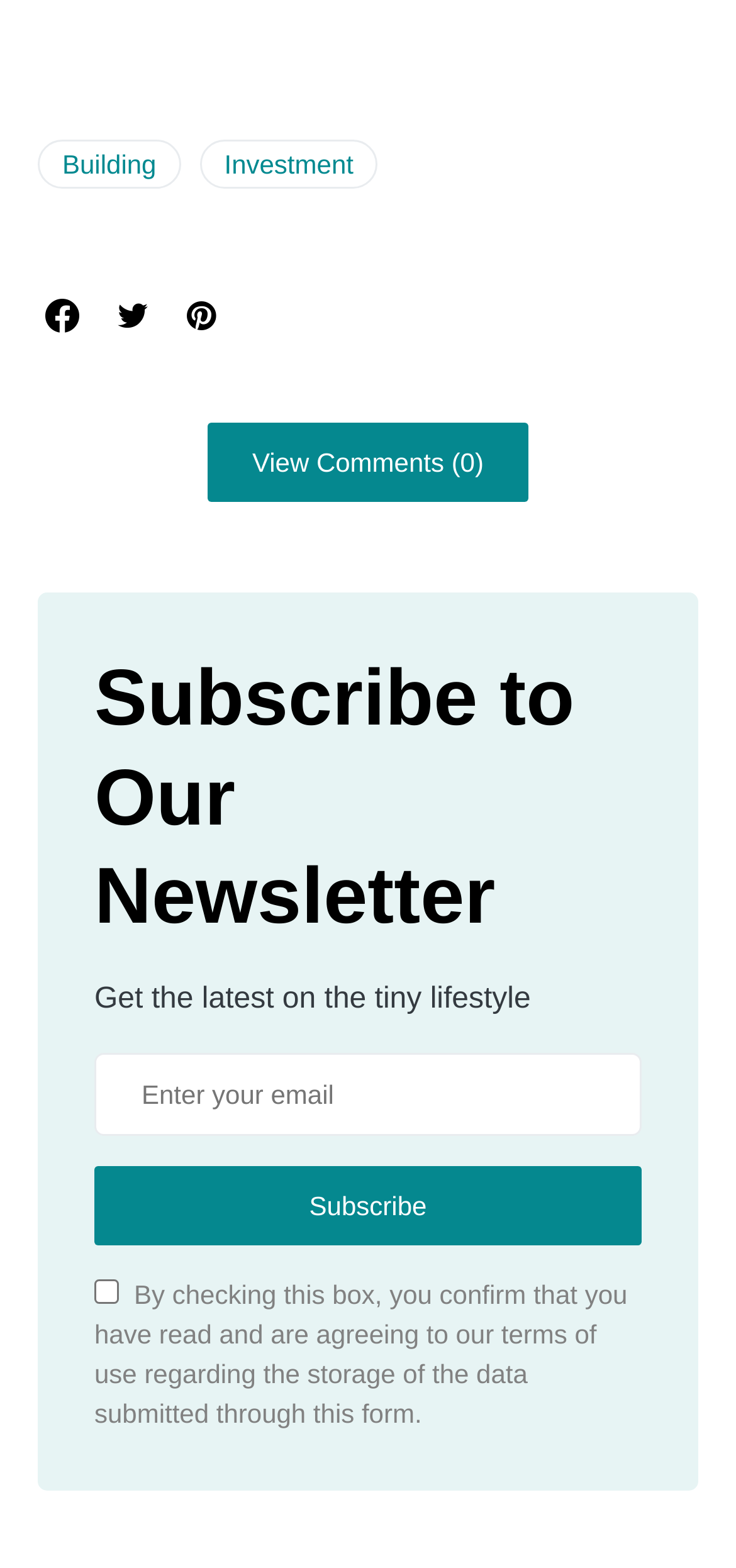What is the purpose of the checkbox?
Using the image provided, answer with just one word or phrase.

To agree to terms of use